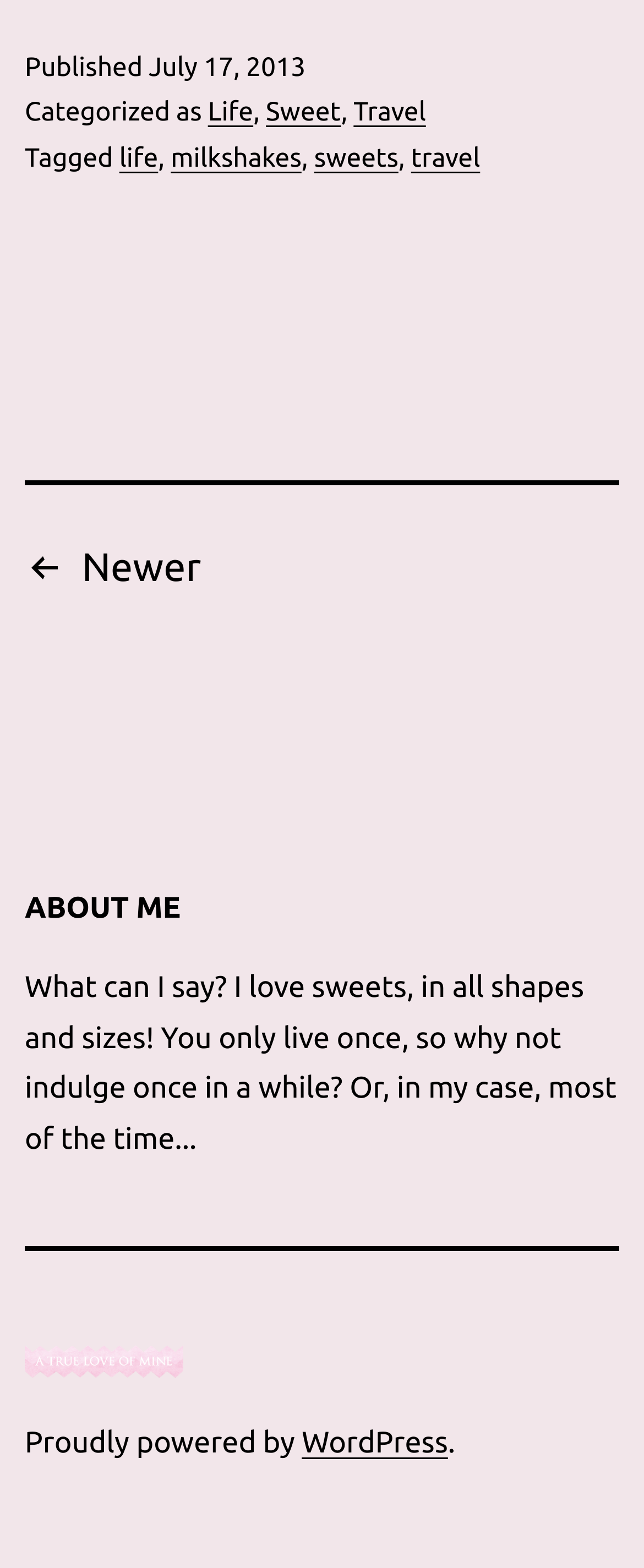Provide the bounding box coordinates of the HTML element this sentence describes: "Sweet".

[0.413, 0.063, 0.529, 0.082]